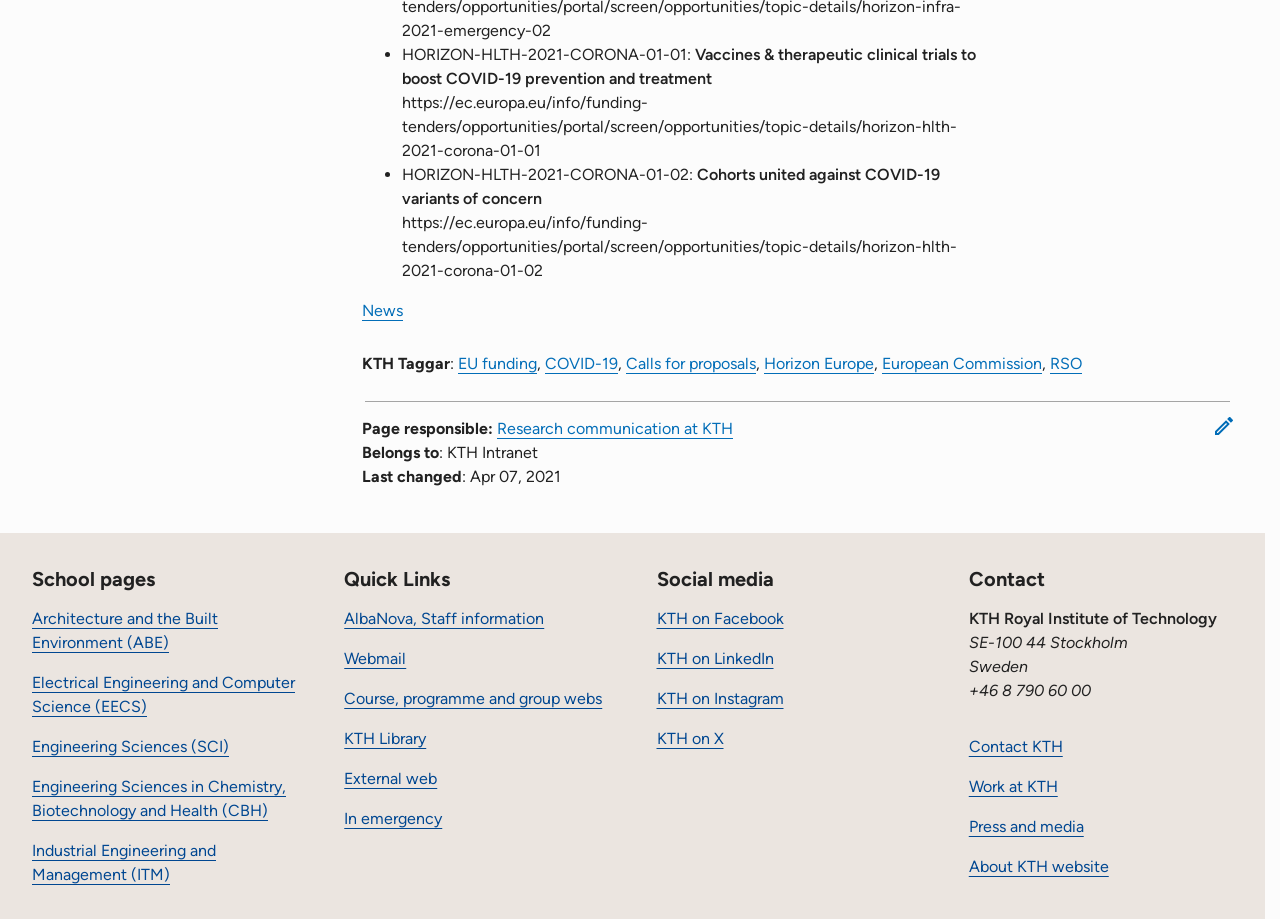Determine the bounding box coordinates for the clickable element required to fulfill the instruction: "Click on News". Provide the coordinates as four float numbers between 0 and 1, i.e., [left, top, right, bottom].

[0.283, 0.328, 0.315, 0.348]